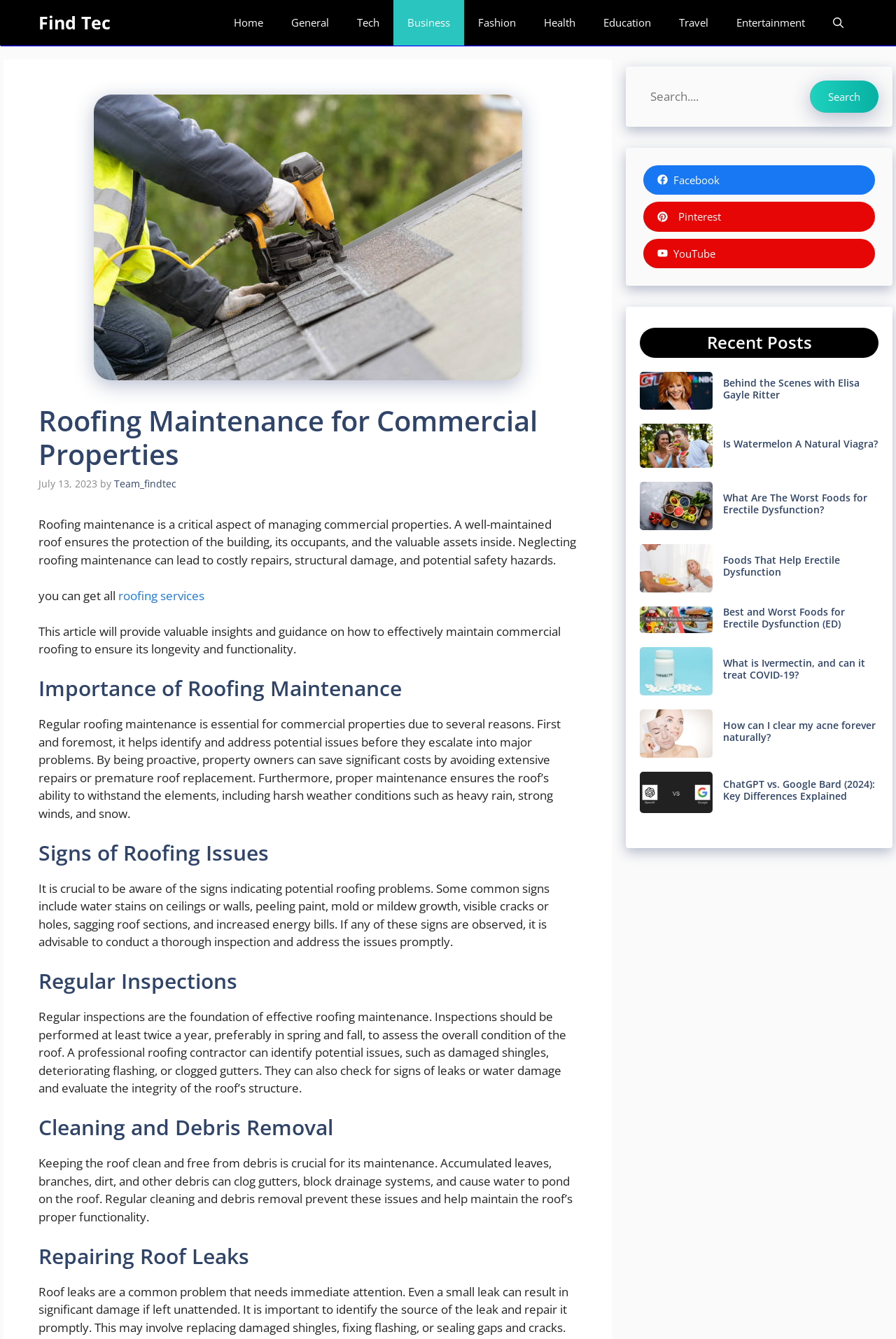Identify the bounding box coordinates of the region I need to click to complete this instruction: "Click on the 'Roofing Maintenance for Commercial Properties' heading".

[0.043, 0.302, 0.644, 0.352]